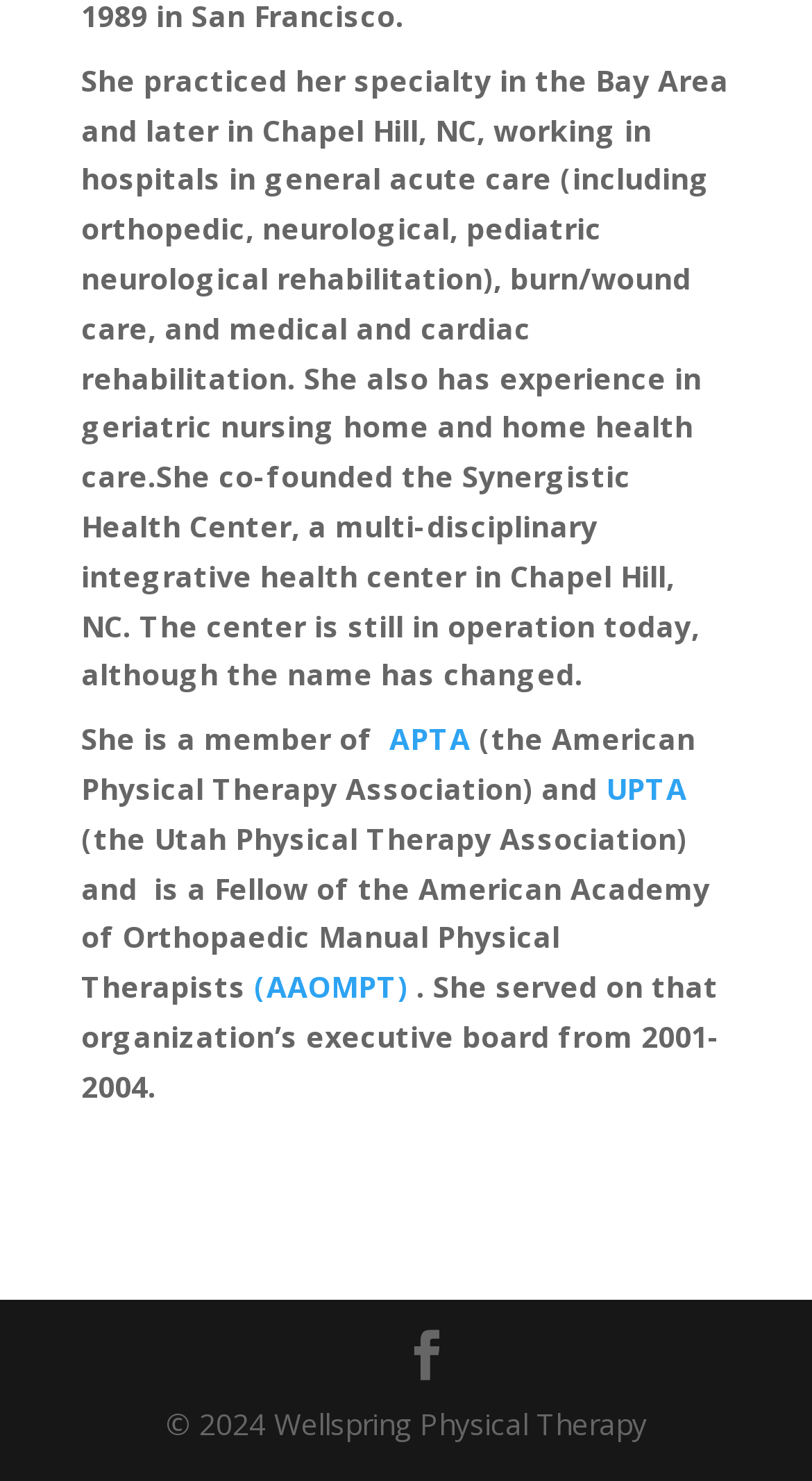What is the name of the health center co-founded by the person?
Using the visual information from the image, give a one-word or short-phrase answer.

Synergistic Health Center